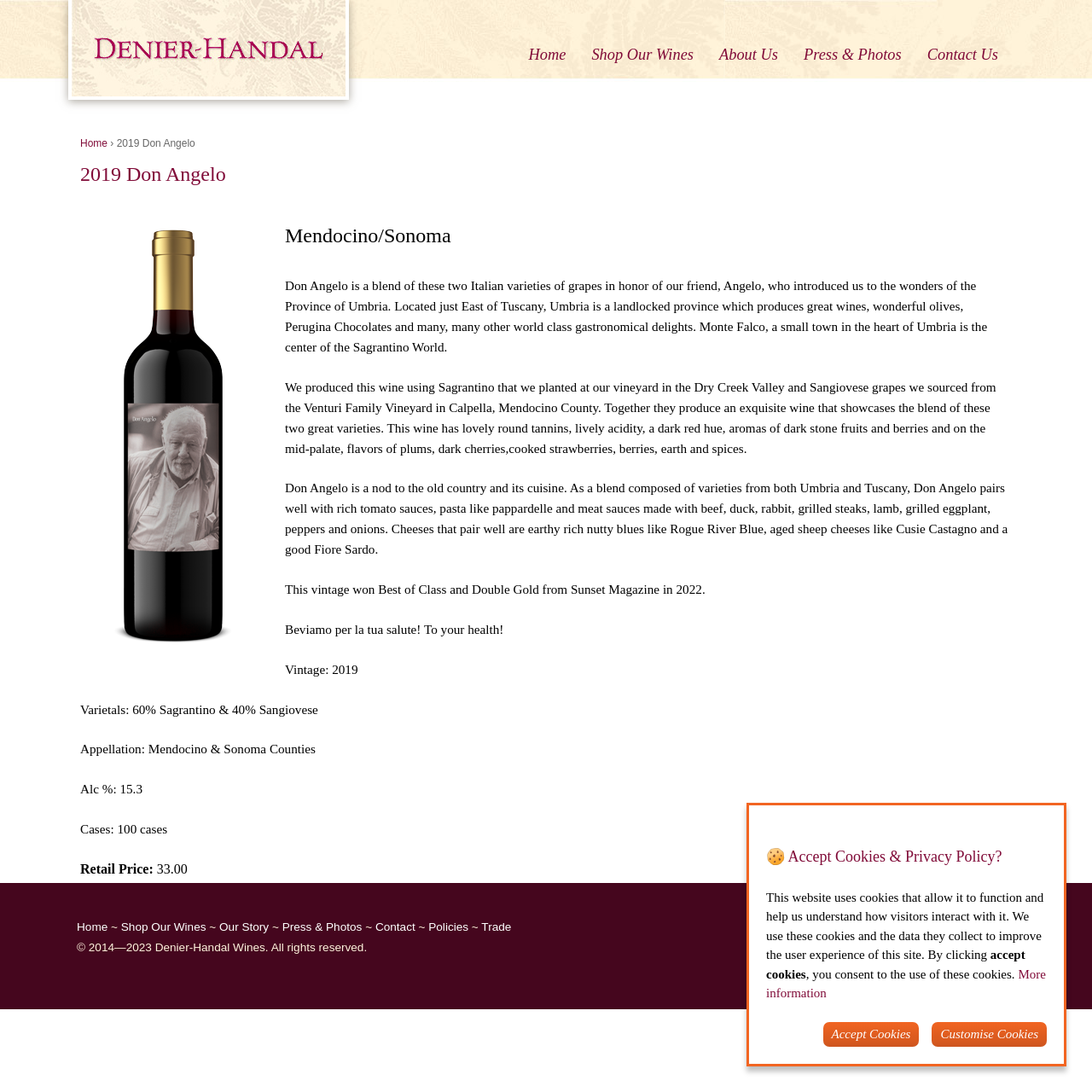Describe all the key features of the webpage in detail.

The webpage is about the 2019 Don Angelo wine from Denier-Handal Wines. At the top, there is a navigation menu with links to "Home", "Shop Our Wines", "About Us", "Press & Photos", and "Contact Us". Below the navigation menu, there is a main content area that displays information about the 2019 Don Angelo wine.

On the left side of the main content area, there is an image of the wine bottle, accompanied by a heading that reads "2019 Don Angelo". Below the image, there is a paragraph of text that describes the wine, including its blend of Sangiovese and Sagrantino grapes, its origin from Mendocino and Sonoma counties, and its flavor profile.

To the right of the image, there is a section that provides more details about the wine, including its vintage, varietals, appellation, alcohol content, and retail price. There are also links to "Home" and "Shop Our Wines" at the bottom of this section.

At the bottom of the page, there is a footer section that contains links to "Home", "Shop Our Wines", "Our Story", "Press & Photos", "Contact", "Policies", and "Trade". There is also a copyright notice and social media links to Facebook and Instagram.

Additionally, there is a cookie policy notification at the bottom of the page, which informs users about the website's use of cookies and provides options to accept or customize cookie settings.